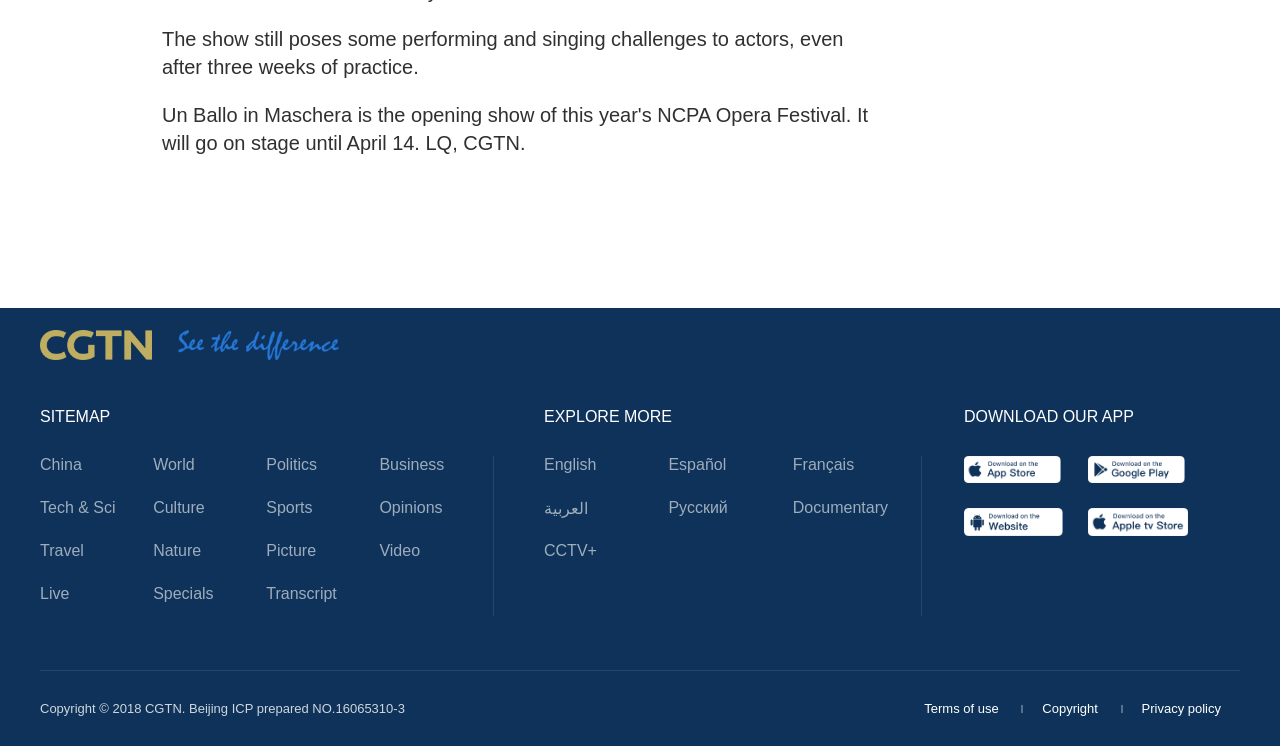Identify the bounding box of the UI element described as follows: "Tech & Sci". Provide the coordinates as four float numbers in the range of 0 to 1 [left, top, right, bottom].

[0.031, 0.668, 0.09, 0.691]